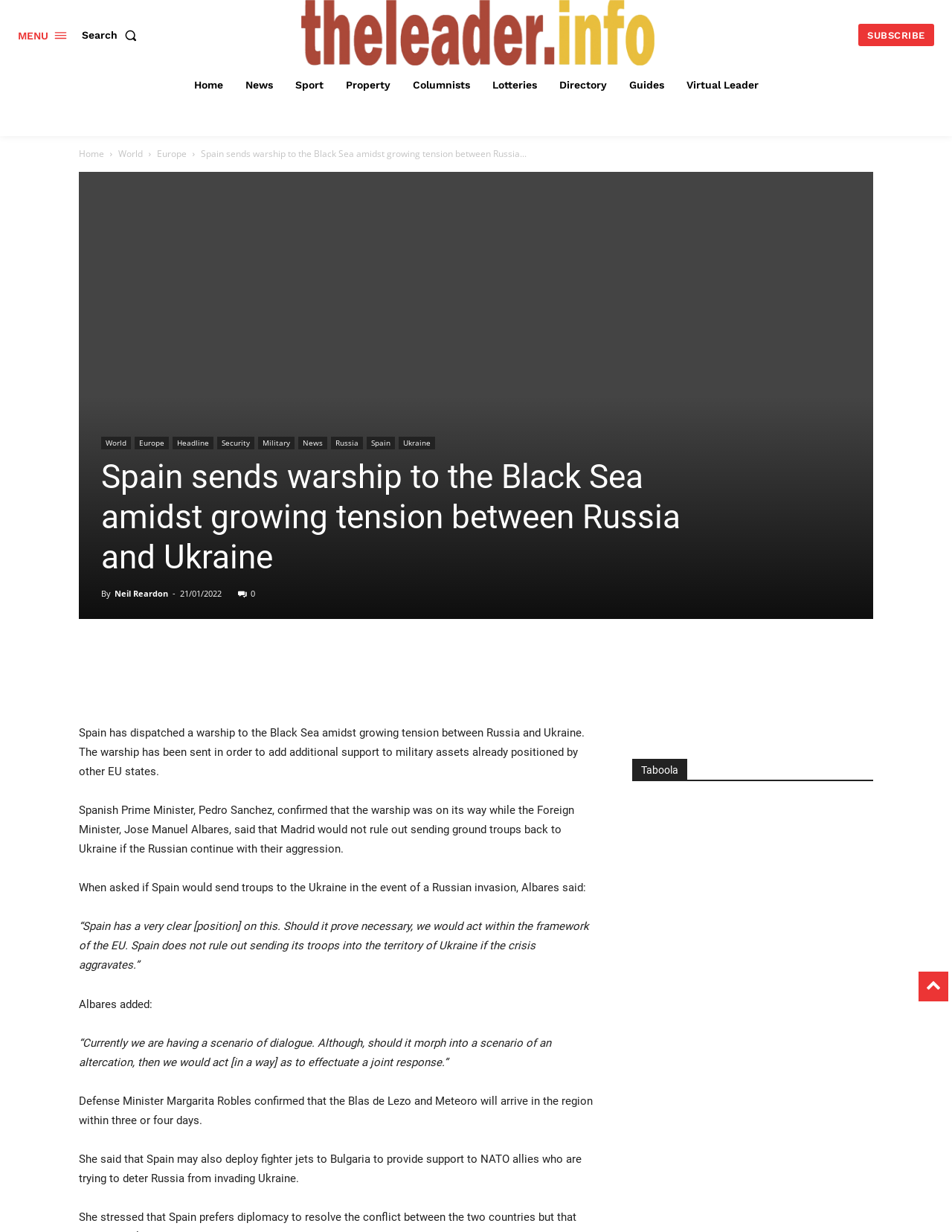Who is the Spanish Prime Minister?
We need a detailed and meticulous answer to the question.

The article mentions that Spanish Prime Minister, Pedro Sanchez, confirmed that the warship was on its way to the Black Sea.